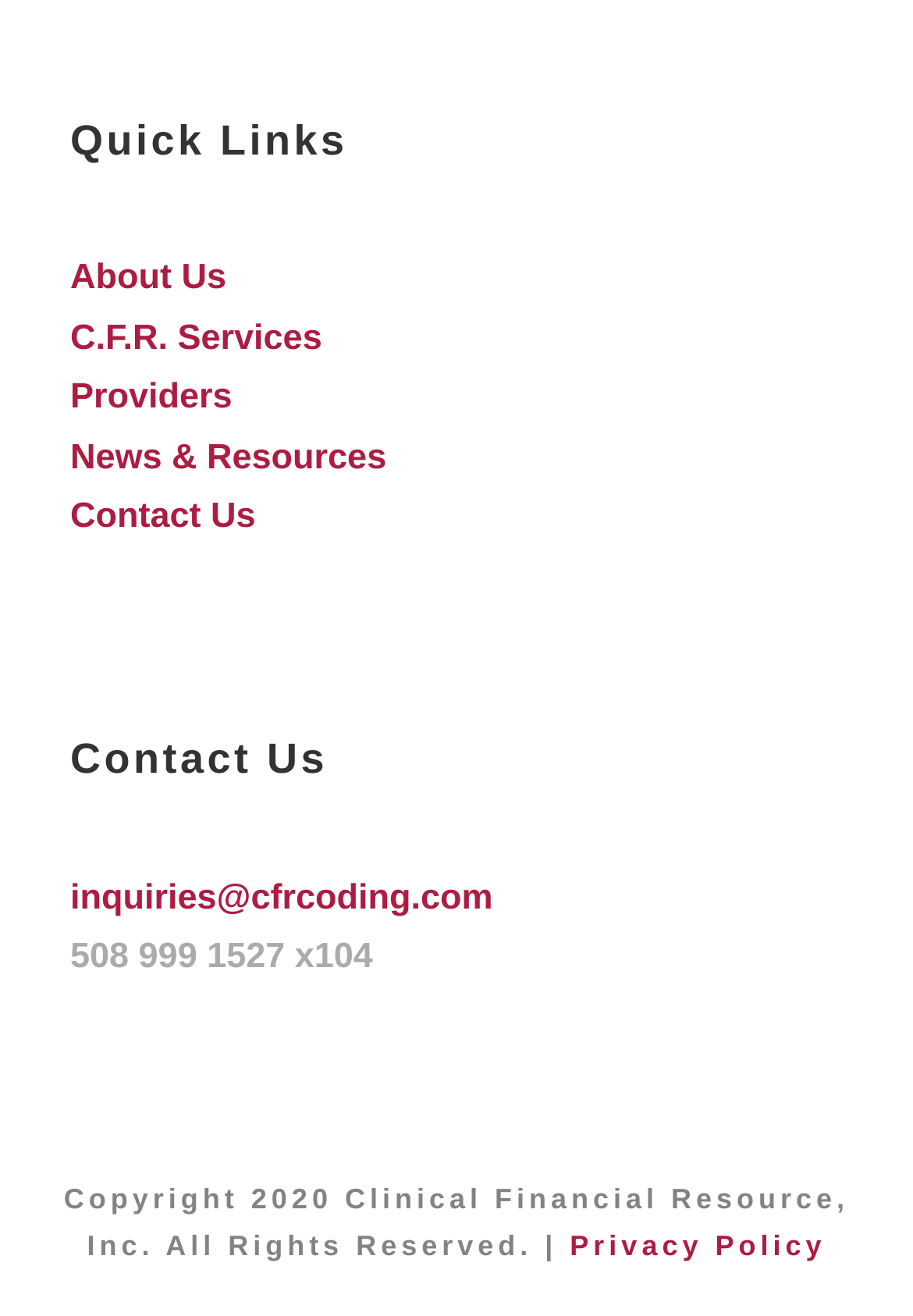Could you please study the image and provide a detailed answer to the question:
What is the phone number provided in the Contact Us section?

In the Contact Us section, I found a StaticText element with the text '508 999 1527 x104' at coordinates [0.077, 0.712, 0.408, 0.742]. This is likely the phone number provided for contact purposes.